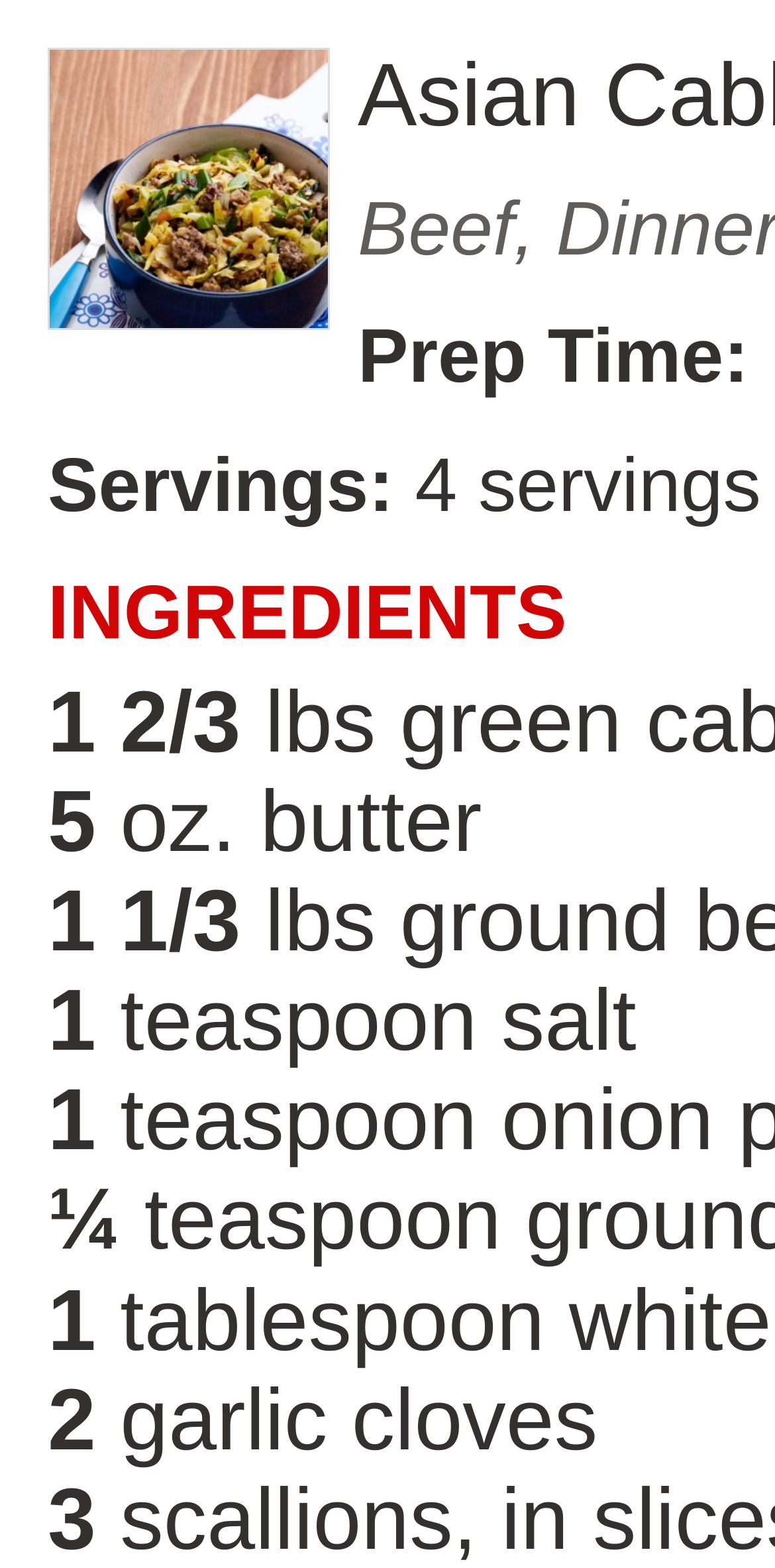How many servings does this recipe yield?
Using the image, provide a concise answer in one word or a short phrase.

4 servings